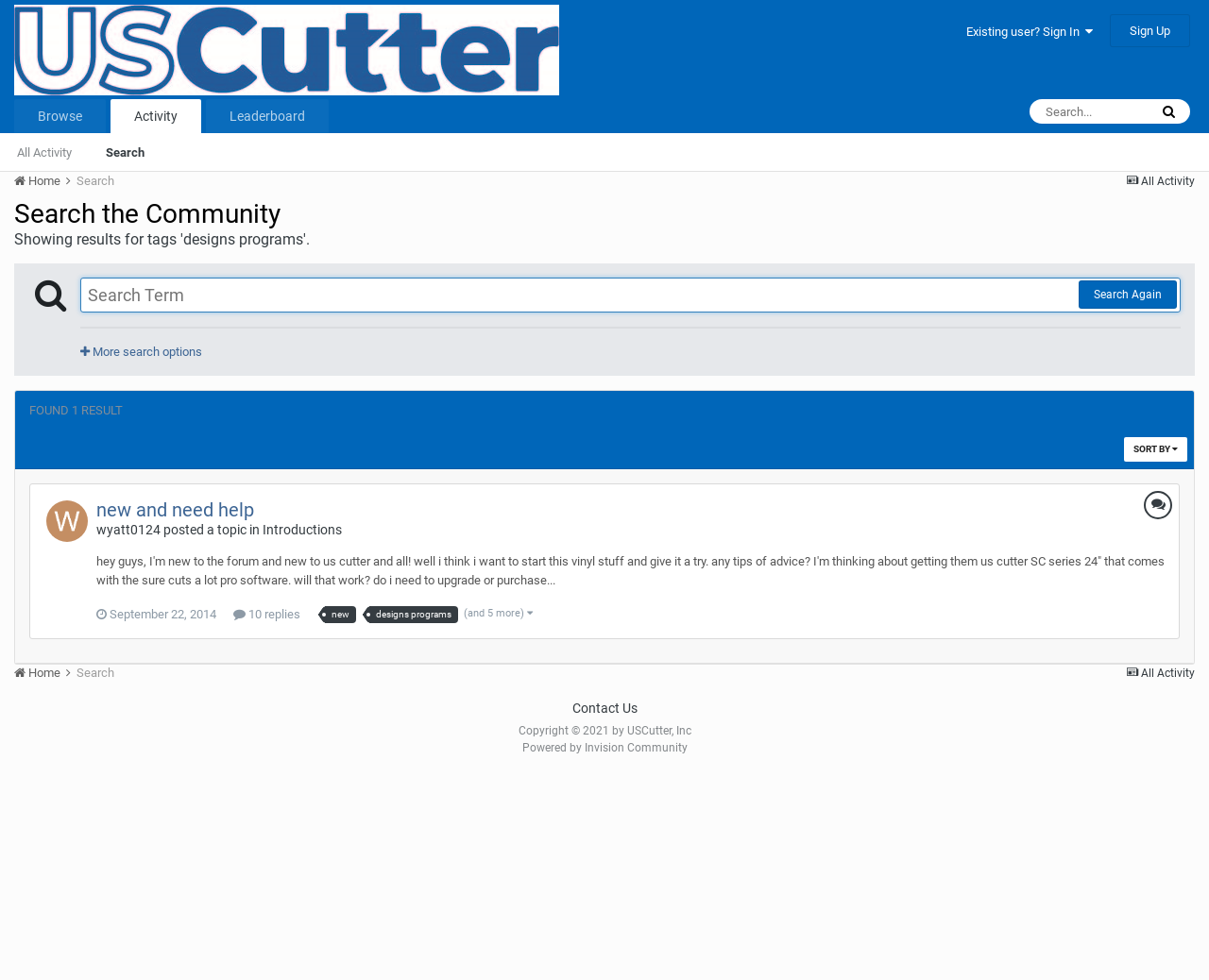From the given element description: "parent_node: Search Again", find the bounding box for the UI element. Provide the coordinates as four float numbers between 0 and 1, in the order [left, top, right, bottom].

[0.023, 0.283, 0.055, 0.318]